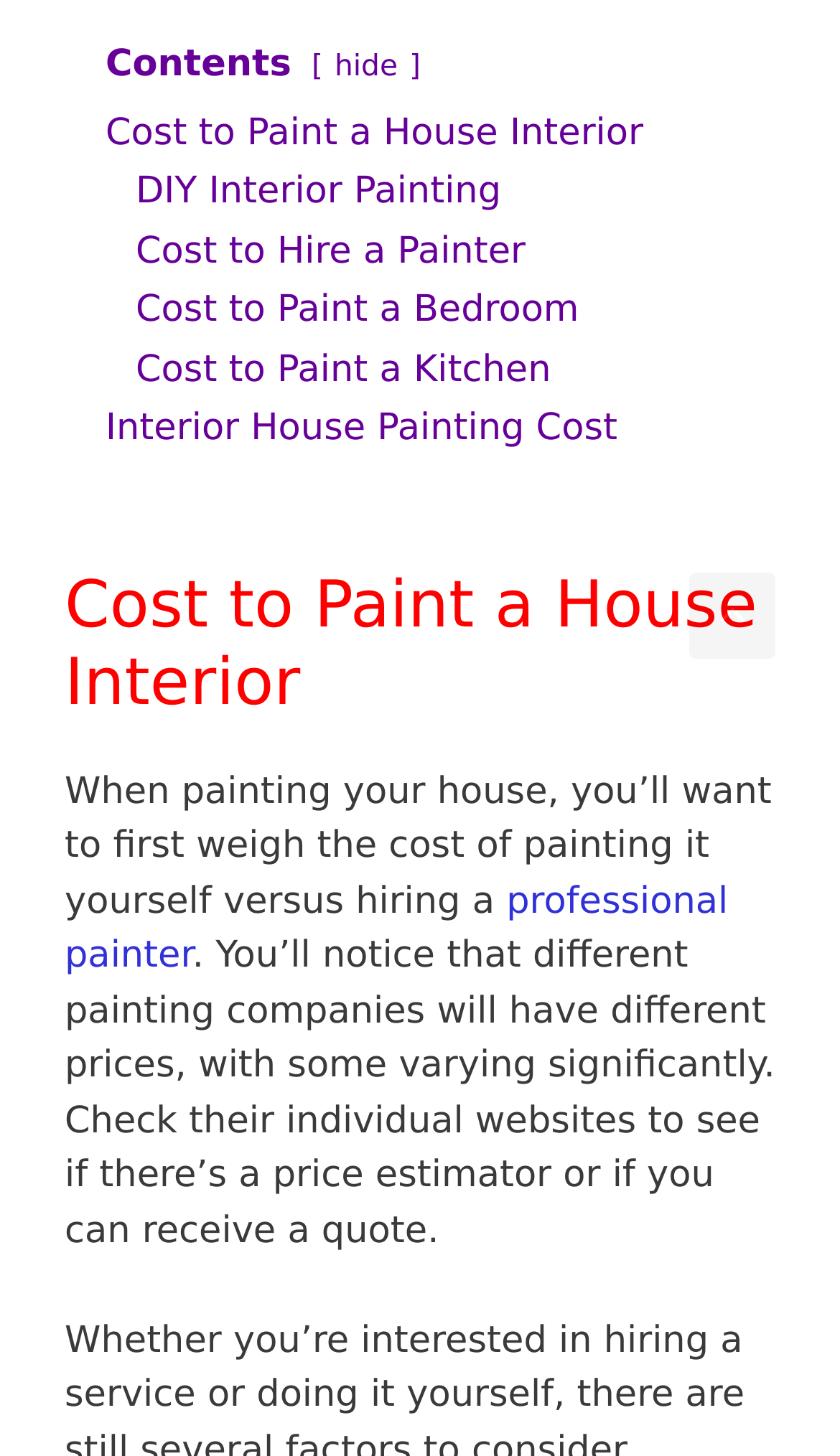Given the description "professional painter", provide the bounding box coordinates of the corresponding UI element.

[0.077, 0.605, 0.867, 0.672]